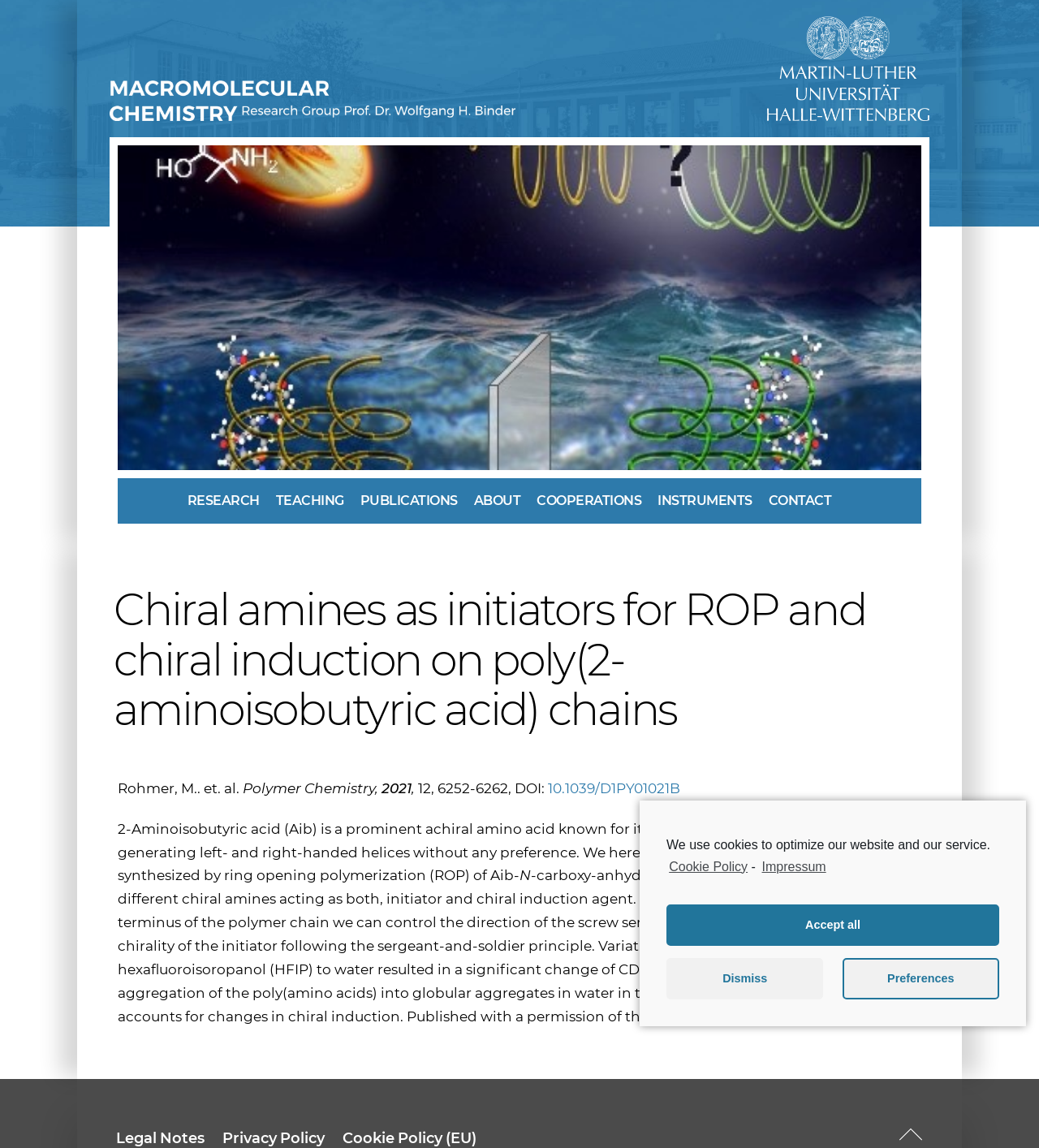Refer to the image and provide an in-depth answer to the question: 
What is the name of the journal?

I found the answer by looking at the text 'Polymer Chemistry,' in the article section, which is likely to be the name of the journal where the research was published.